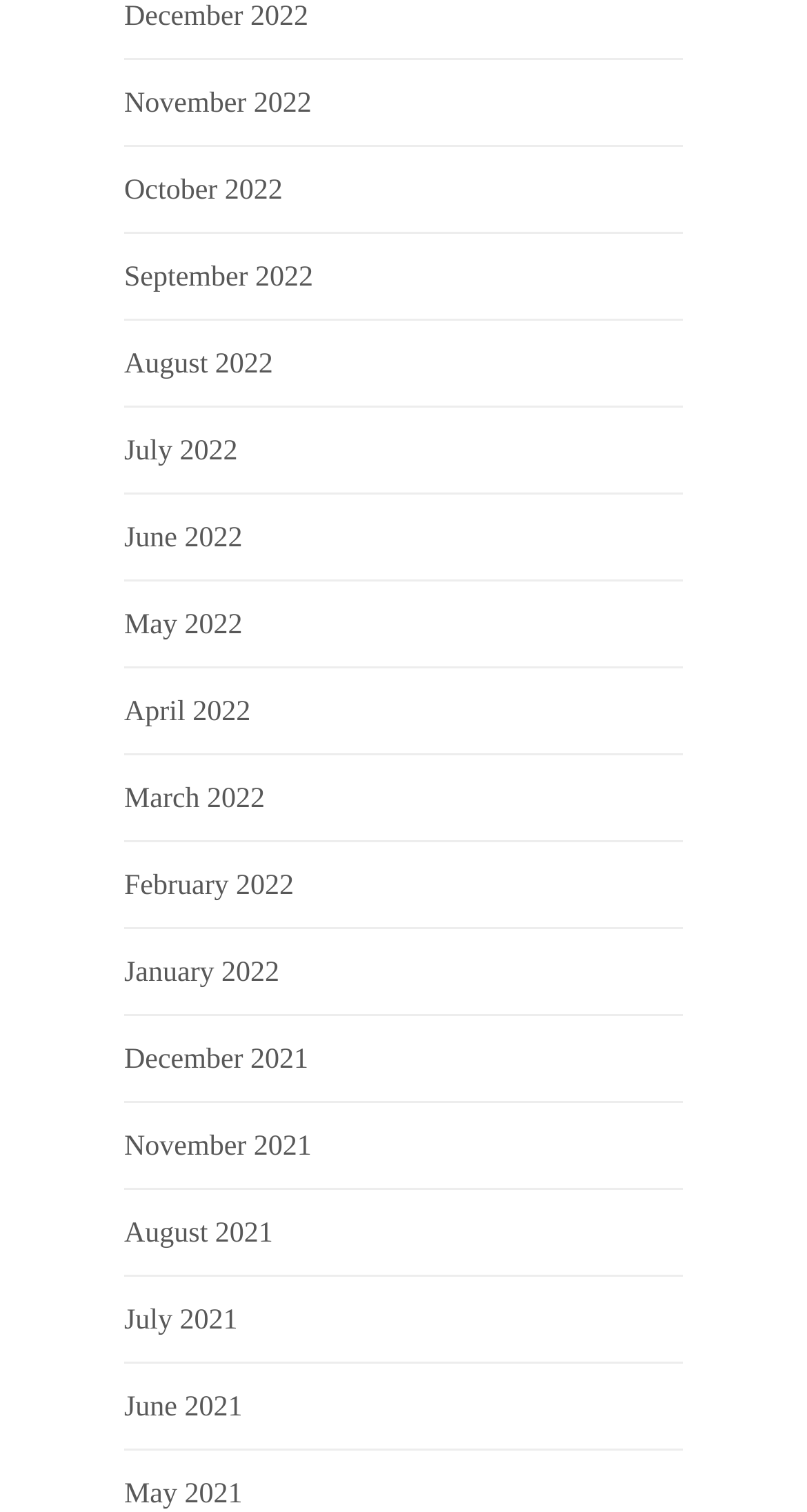Determine the bounding box coordinates of the clickable area required to perform the following instruction: "View January 2022". The coordinates should be represented as four float numbers between 0 and 1: [left, top, right, bottom].

[0.154, 0.633, 0.346, 0.654]